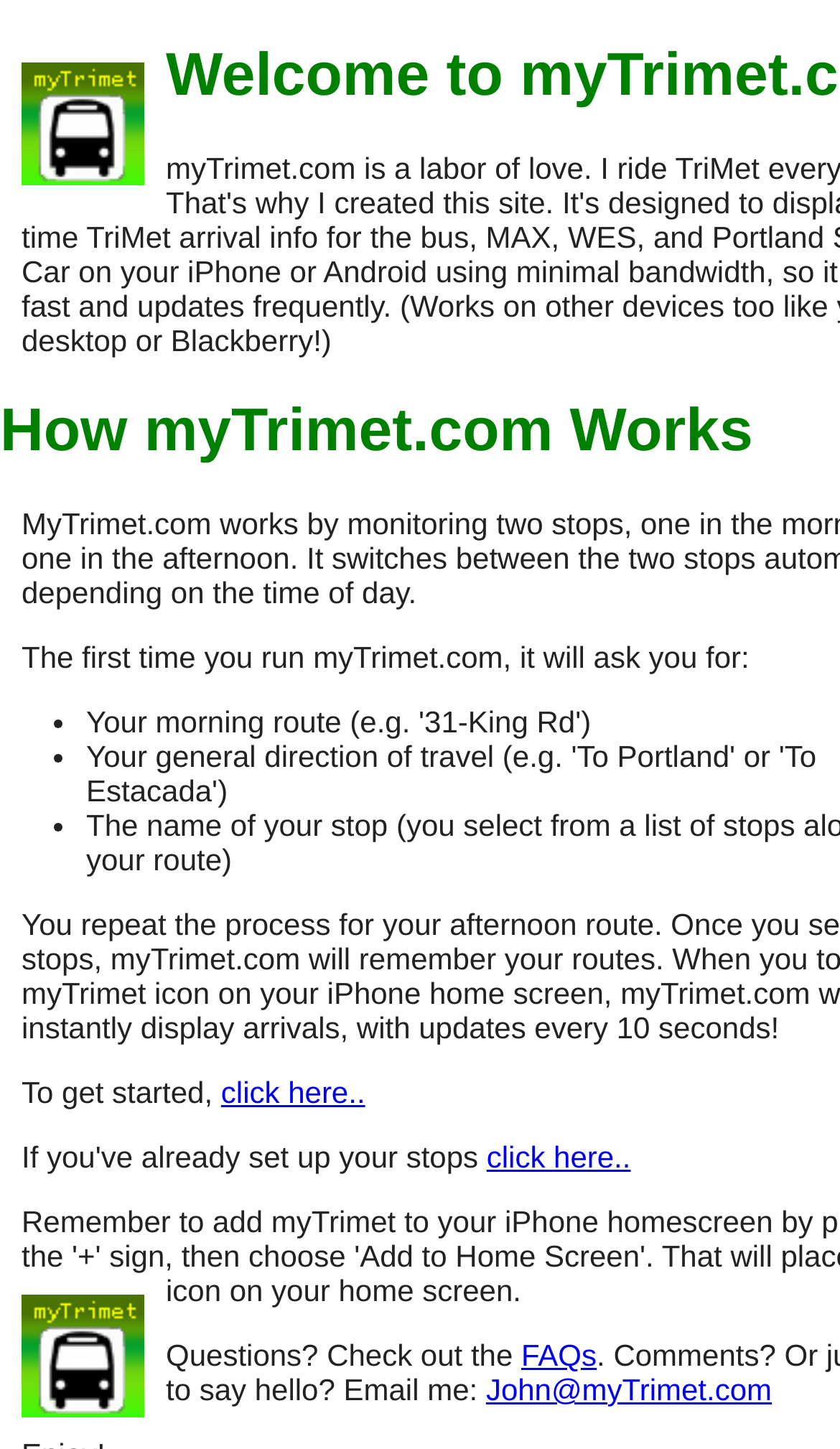Reply to the question below using a single word or brief phrase:
What is the purpose of the webpage?

To guide users to get started with myTrimet